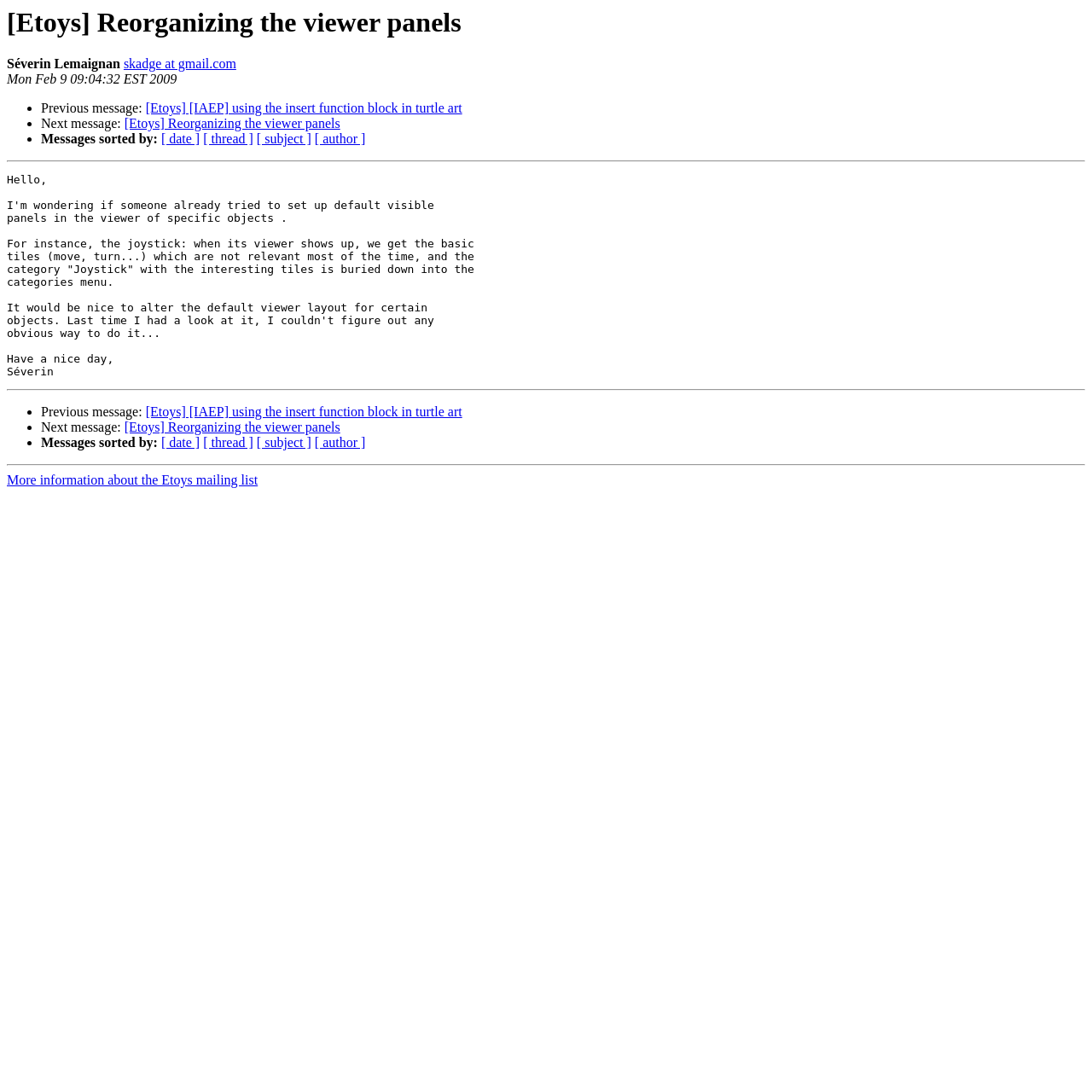Please determine the headline of the webpage and provide its content.

[Etoys] Reorganizing the viewer panels